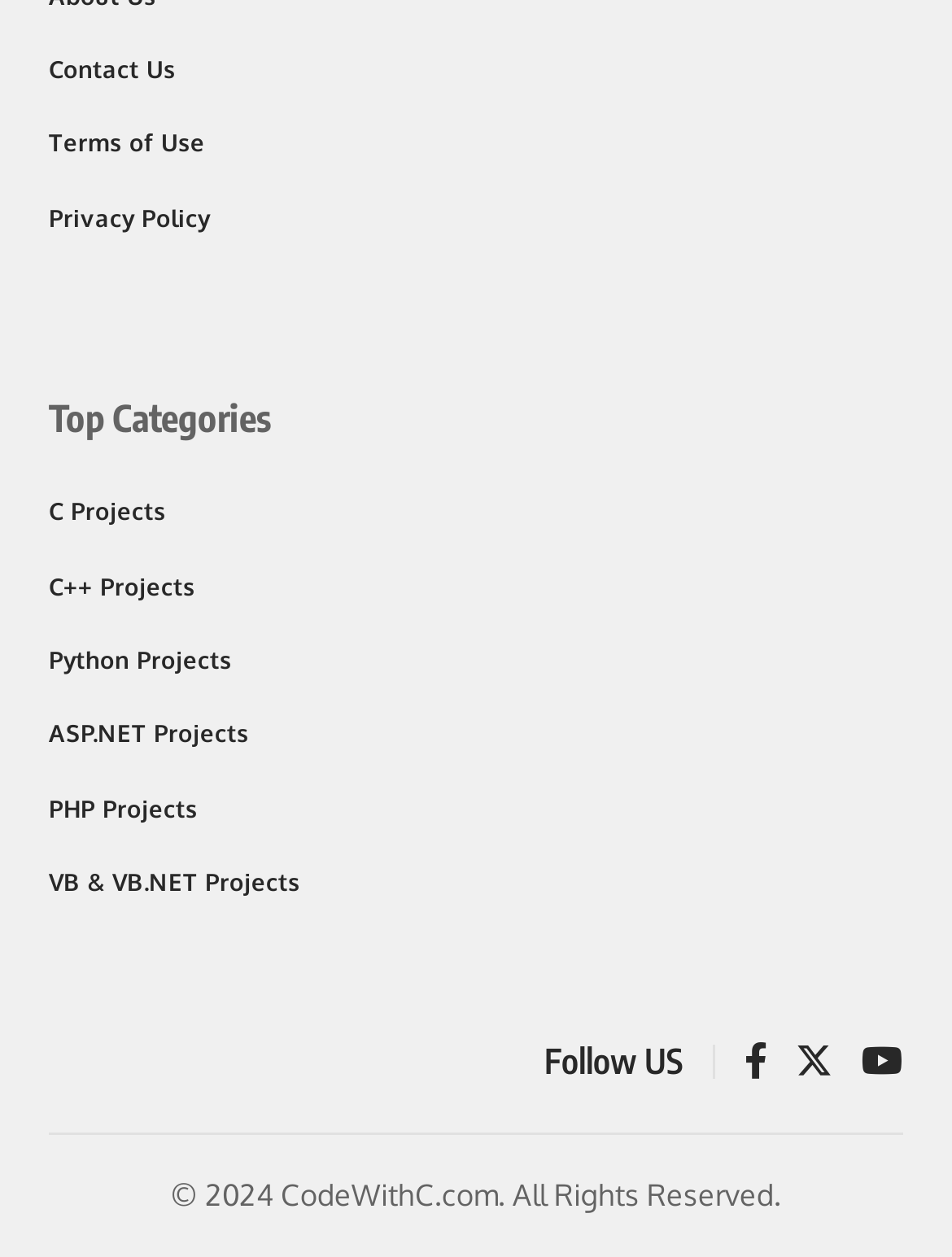Please identify the bounding box coordinates of the area I need to click to accomplish the following instruction: "read Terms of Use".

[0.051, 0.084, 0.449, 0.143]